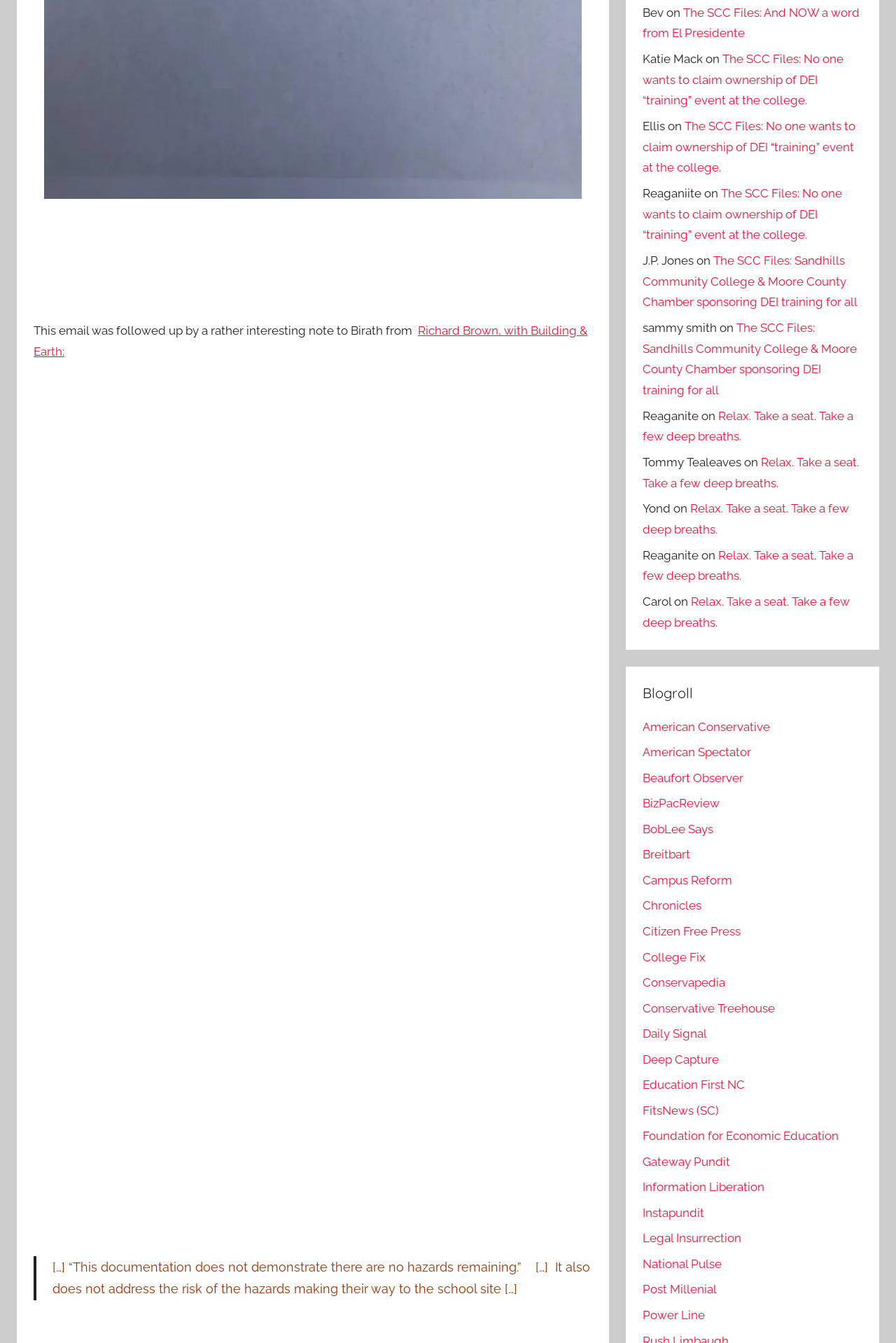Can you specify the bounding box coordinates for the region that should be clicked to fulfill this instruction: "Visit the blog 'American Conservative'".

[0.717, 0.536, 0.859, 0.546]